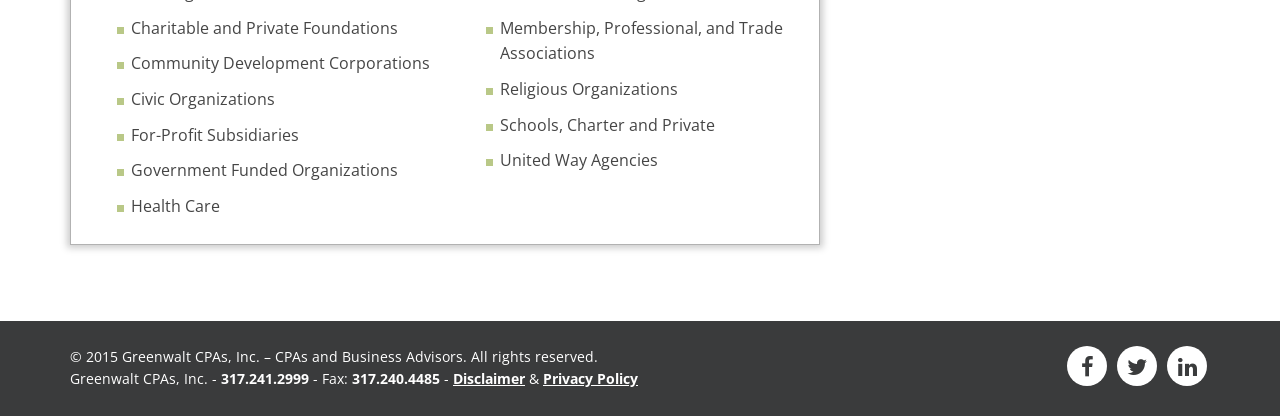What is the contact information provided at the bottom of the webpage?
Based on the screenshot, respond with a single word or phrase.

Phone numbers and fax